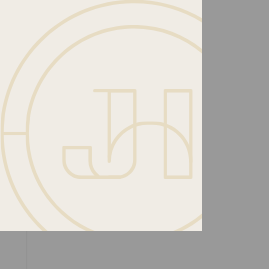Thoroughly describe the content and context of the image.

The image displays the logo of "J. Hall & Company," characterized by elegant typography and a minimalist design. The logo features prominent letters "J" and "H," which are integrated into a circular motif that emphasizes professionalism and creativity. The muted color palette conveys a sense of sophistication and warmth, aligning with the company's focus on financial services. This visual representation not only enhances brand recognition but also reflects the company's dedication to delivering reliable and personalized financial solutions.